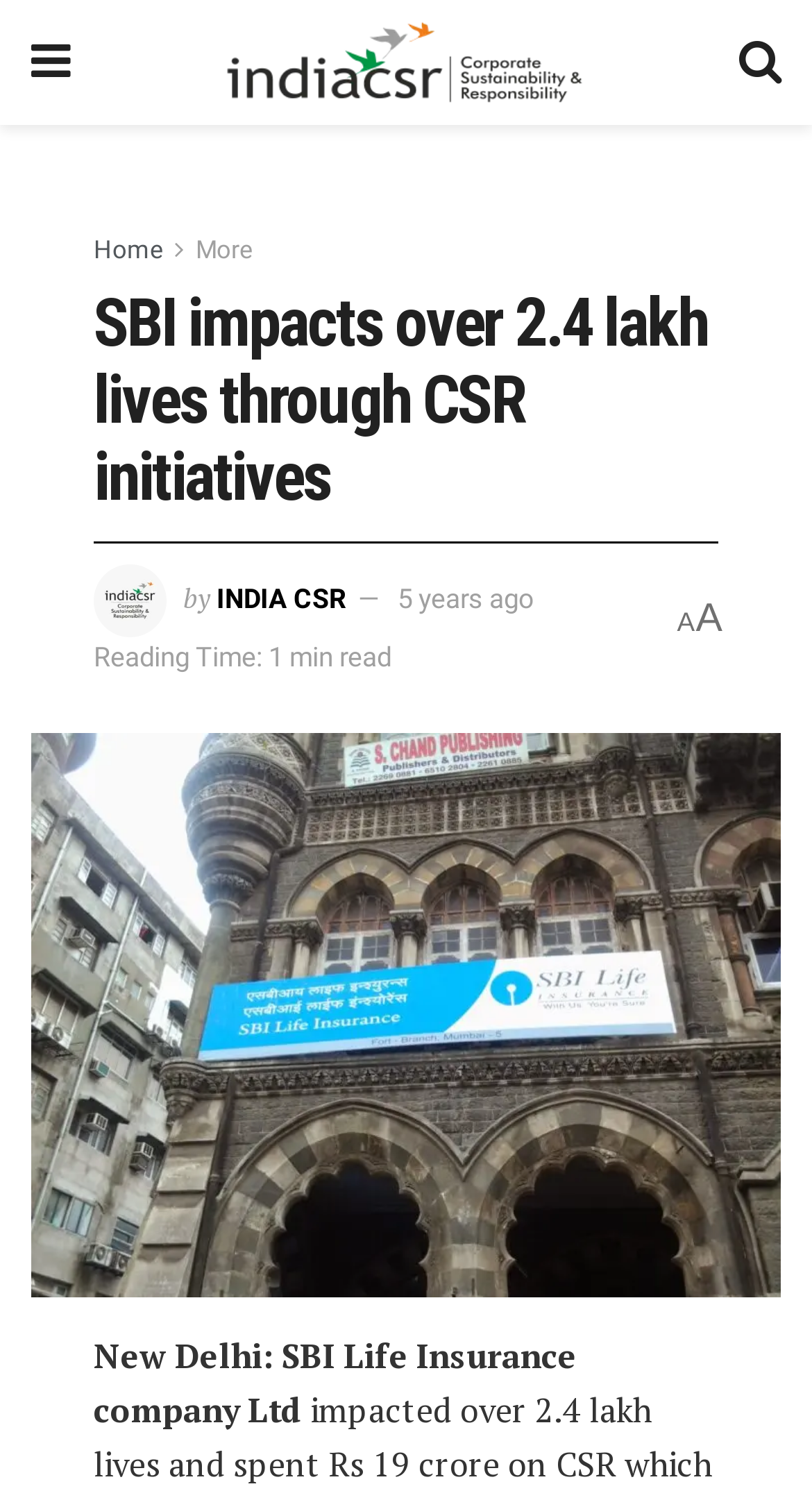From the details in the image, provide a thorough response to the question: How many minutes does it take to read the article?

I found the answer by looking at the text 'Reading Time: 1 min read' which is located at the middle of the webpage, indicating the estimated time it takes to read the article.